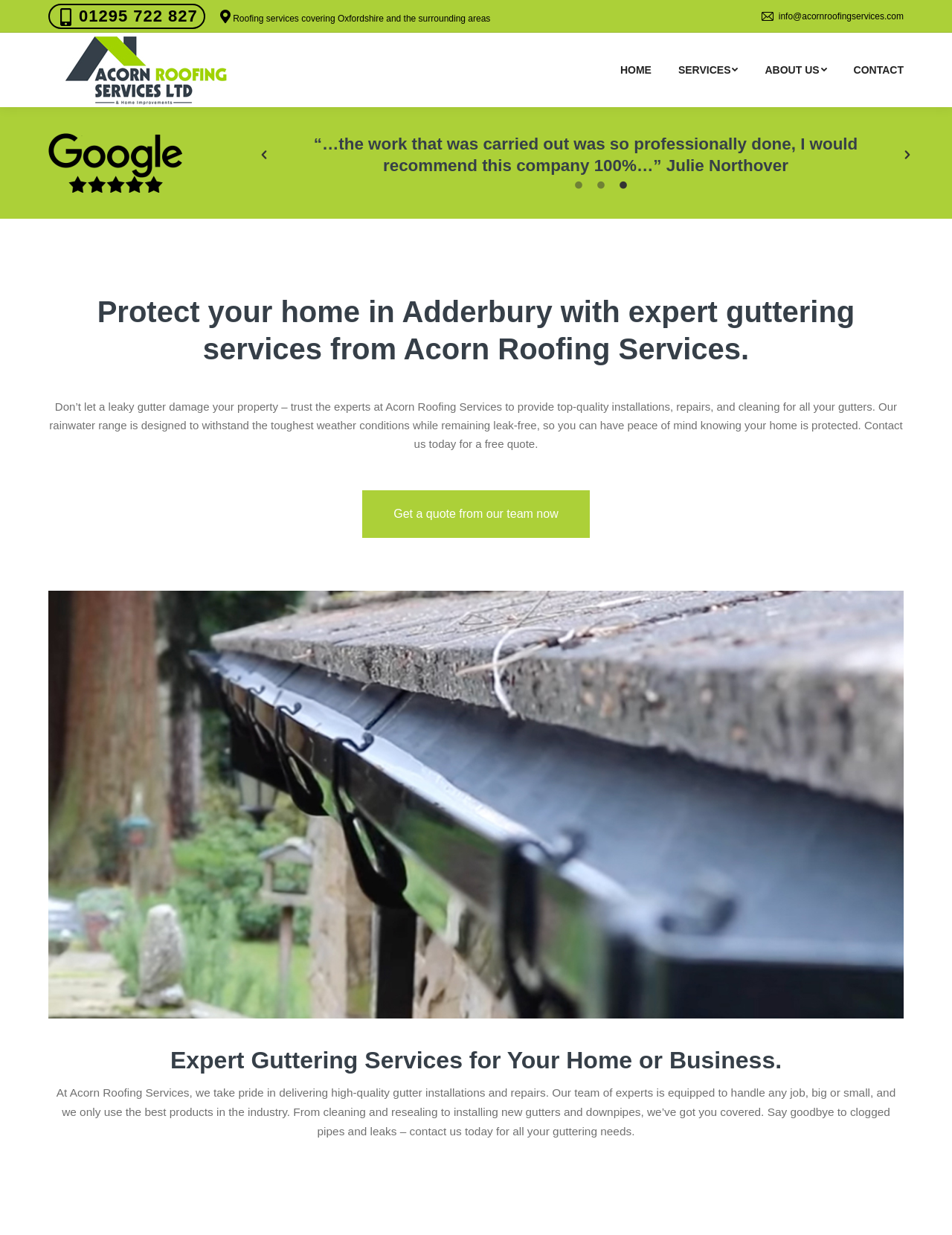Identify the bounding box coordinates of the part that should be clicked to carry out this instruction: "Send an email to the company".

[0.798, 0.008, 0.949, 0.019]